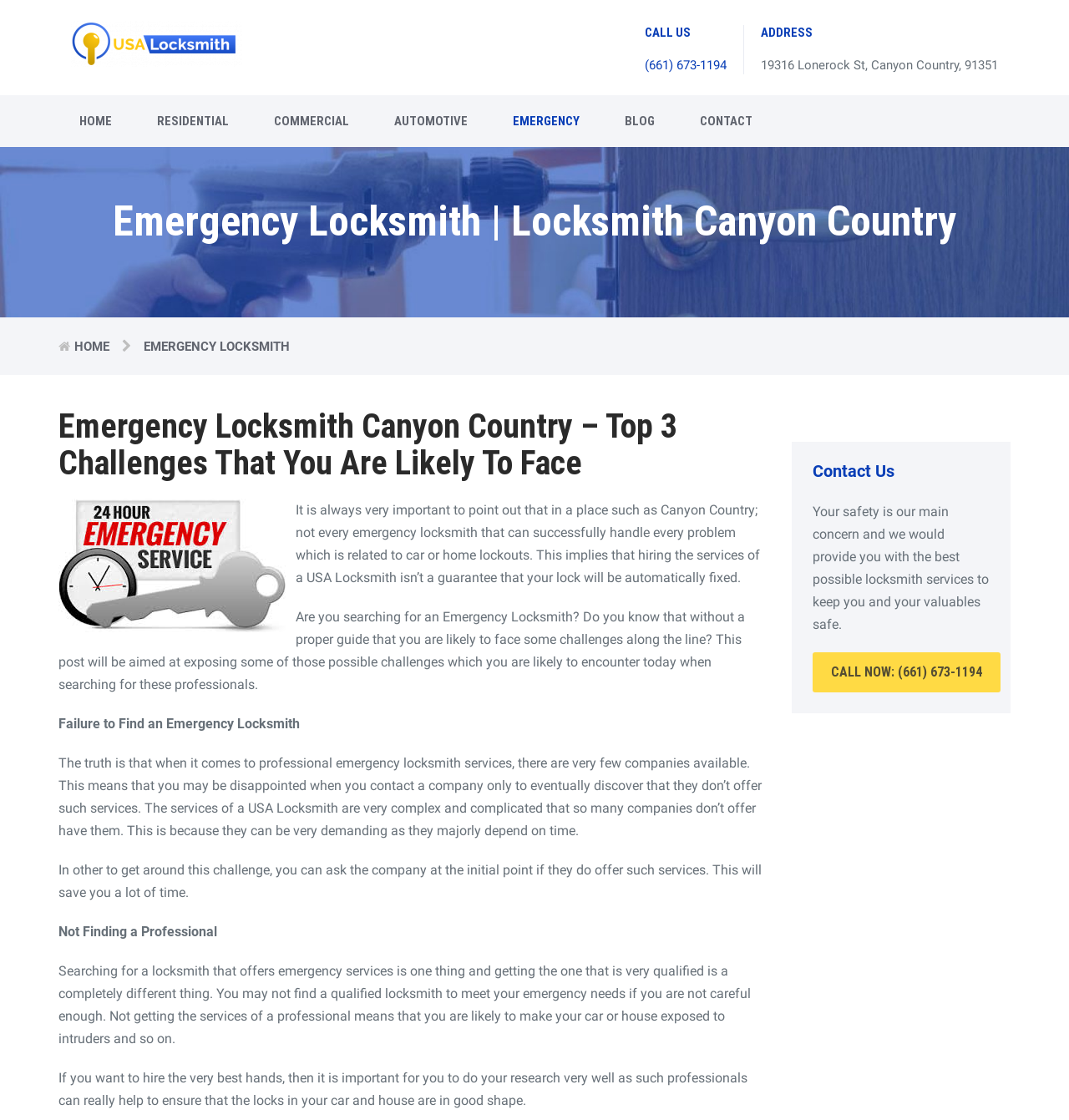What type of locksmith services are offered?
Using the image, elaborate on the answer with as much detail as possible.

I found the types of services offered by looking at the navigation links at the top of the webpage, which include 'RESIDENTIAL', 'COMMERCIAL', and 'AUTOMOTIVE' links. These links suggest that the locksmith service offers services for residential, commercial, and automotive lockouts.